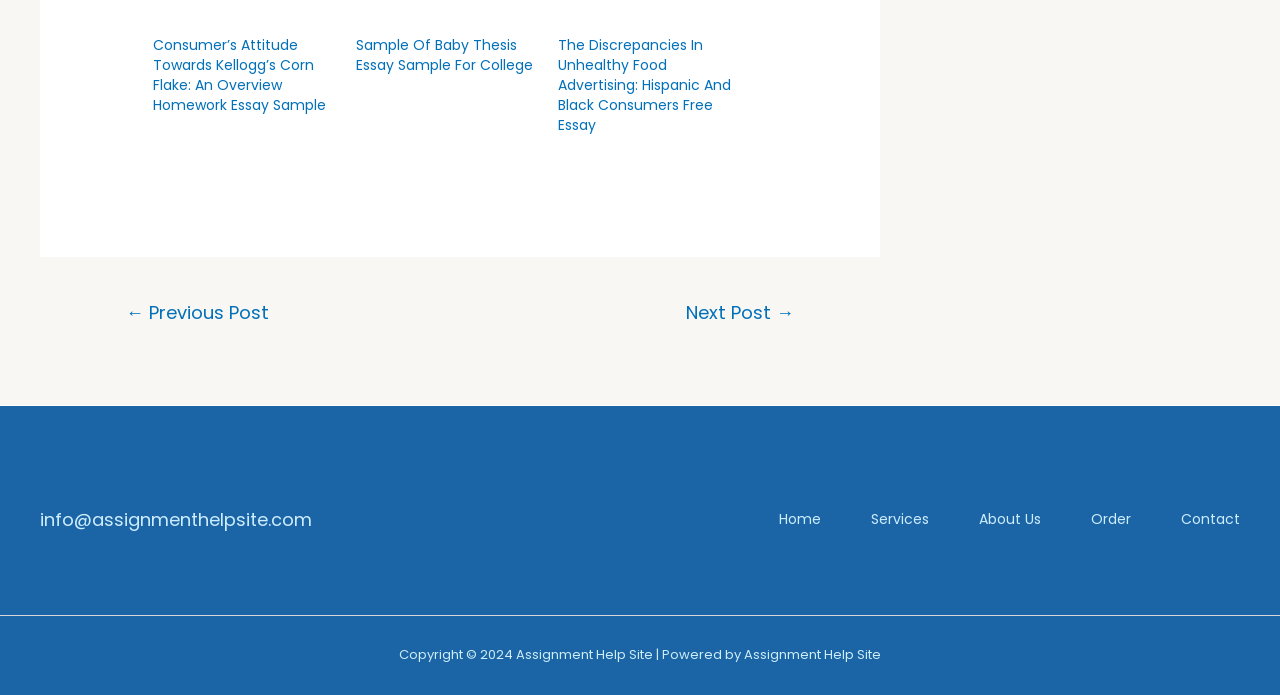Identify the bounding box coordinates for the UI element described as: "Services".

[0.641, 0.728, 0.726, 0.767]